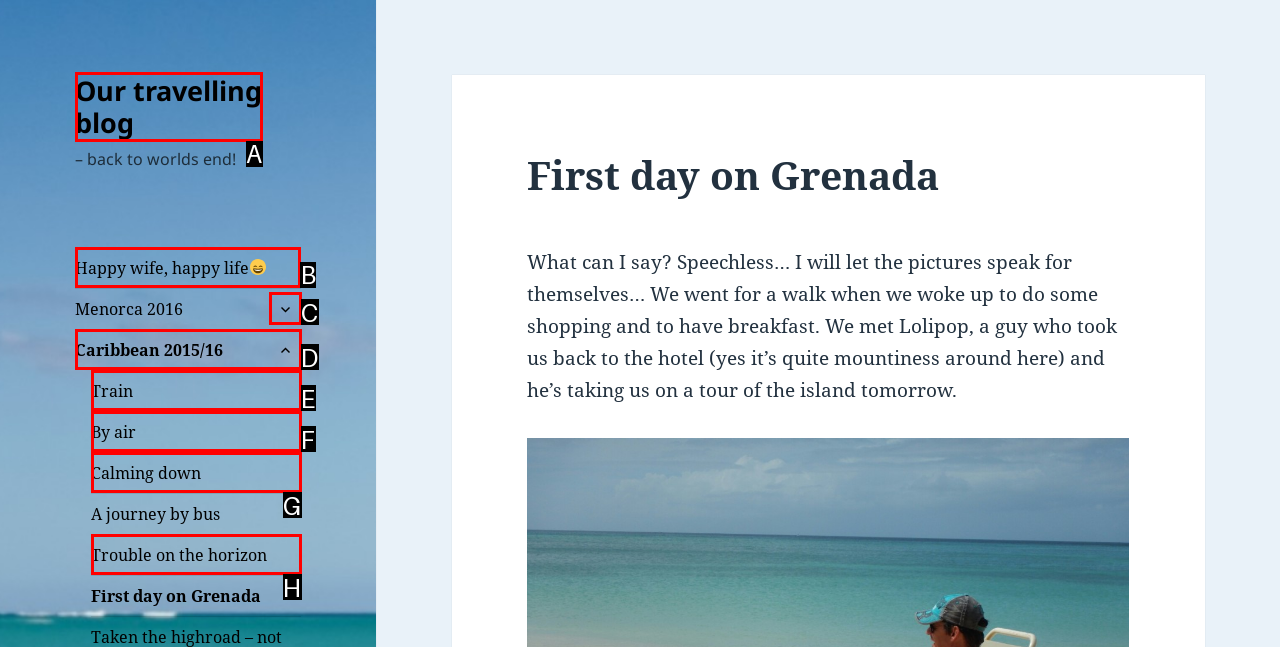Choose the HTML element that should be clicked to achieve this task: Click on 'Happy wife, happy life 😄'
Respond with the letter of the correct choice.

B